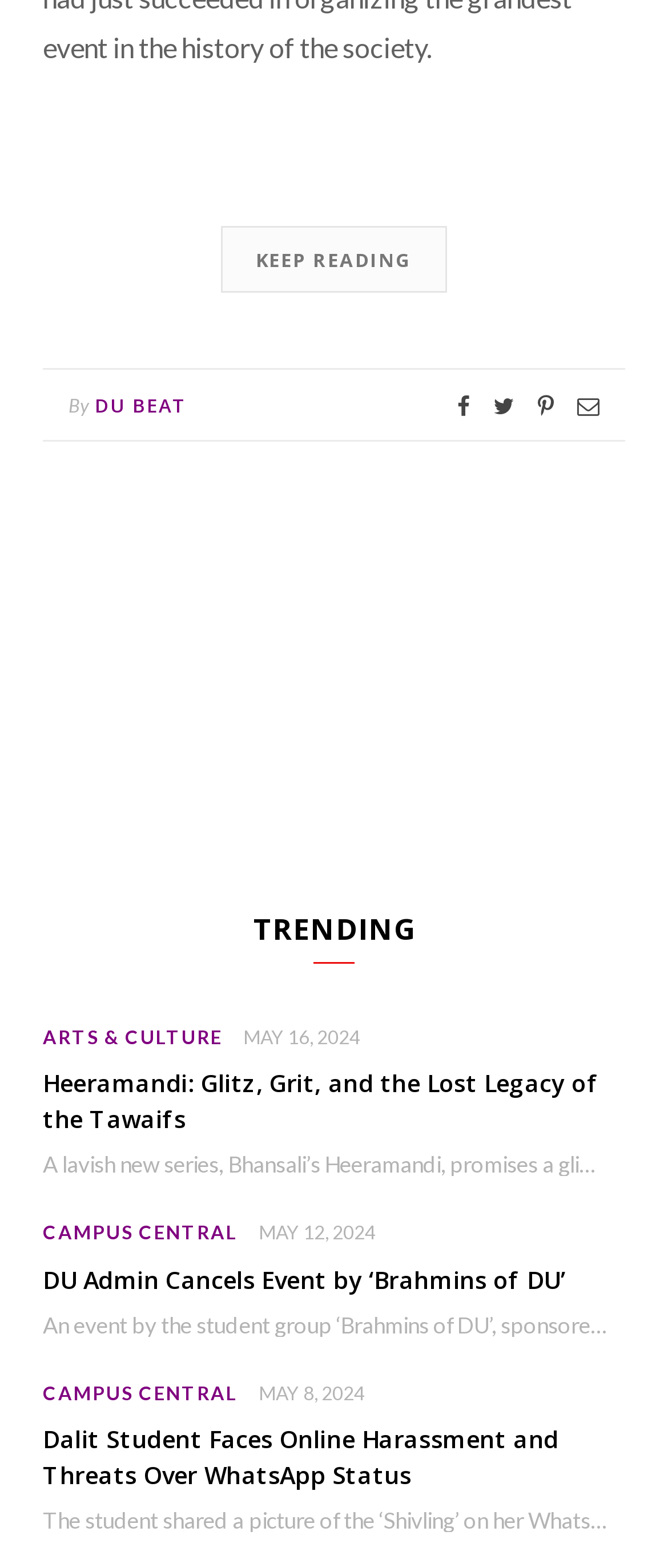What is the author of the article 'Heeramandi: Glitz, Grit, and the Lost Legacy of the Tawaifs'?
Using the image, respond with a single word or phrase.

DU BEAT